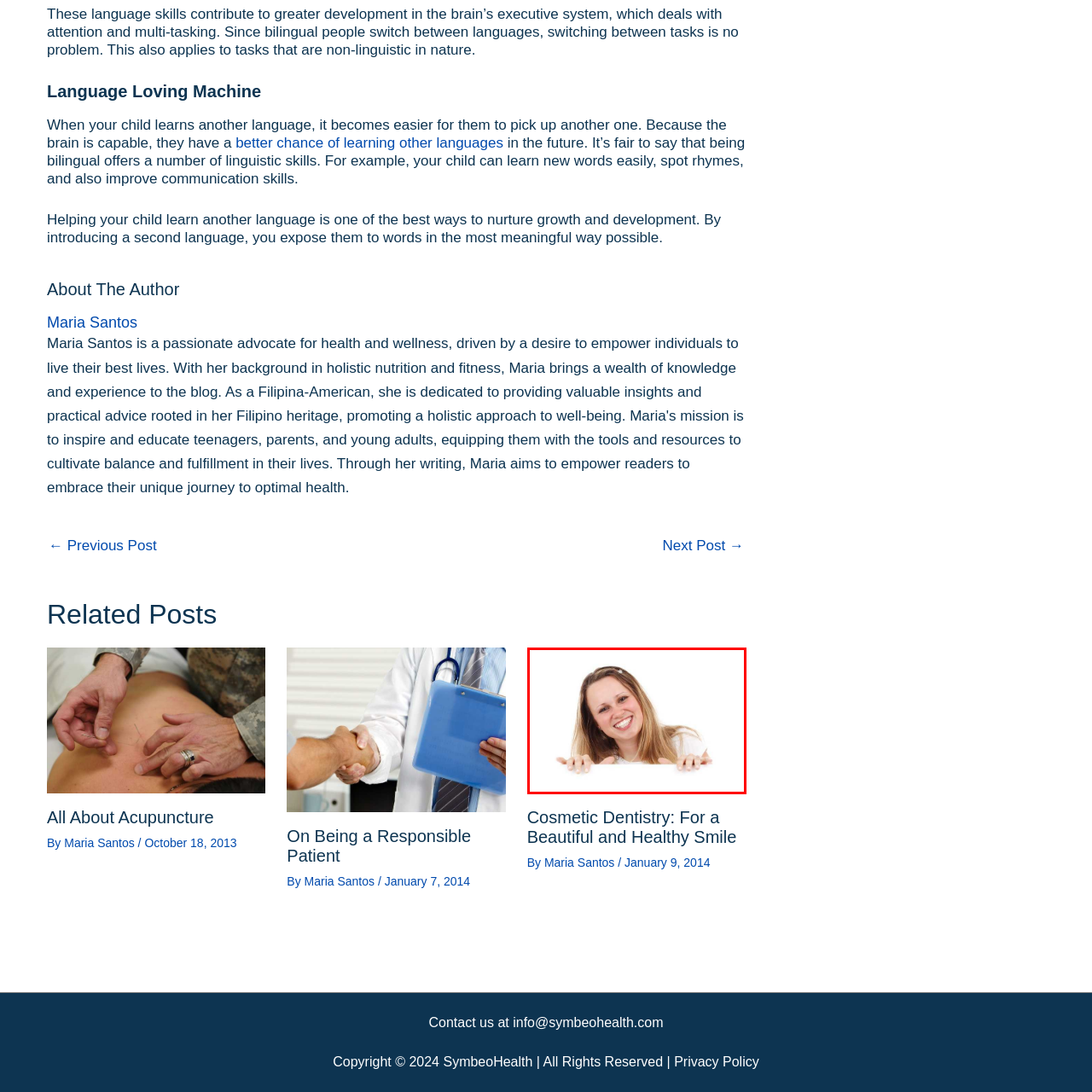Generate a comprehensive caption for the image section marked by the red box.

The image features a cheerful young woman with long, wavy hair, who is smiling broadly while leaning forward. She appears to be playfully peeking over a white surface, possibly a sign or a banner, which she is gripping with both hands. The bright, neutral background enhances the focus on her joyful expression and friendly demeanor. This image accompanies the article titled "Cosmetic Dentistry: For a Beautiful and Healthy Smile," indicating a focus on the positive effects of cosmetic dental procedures. The radiant smile of the woman reflects the article's theme of achieving an attractive smile through dental care.